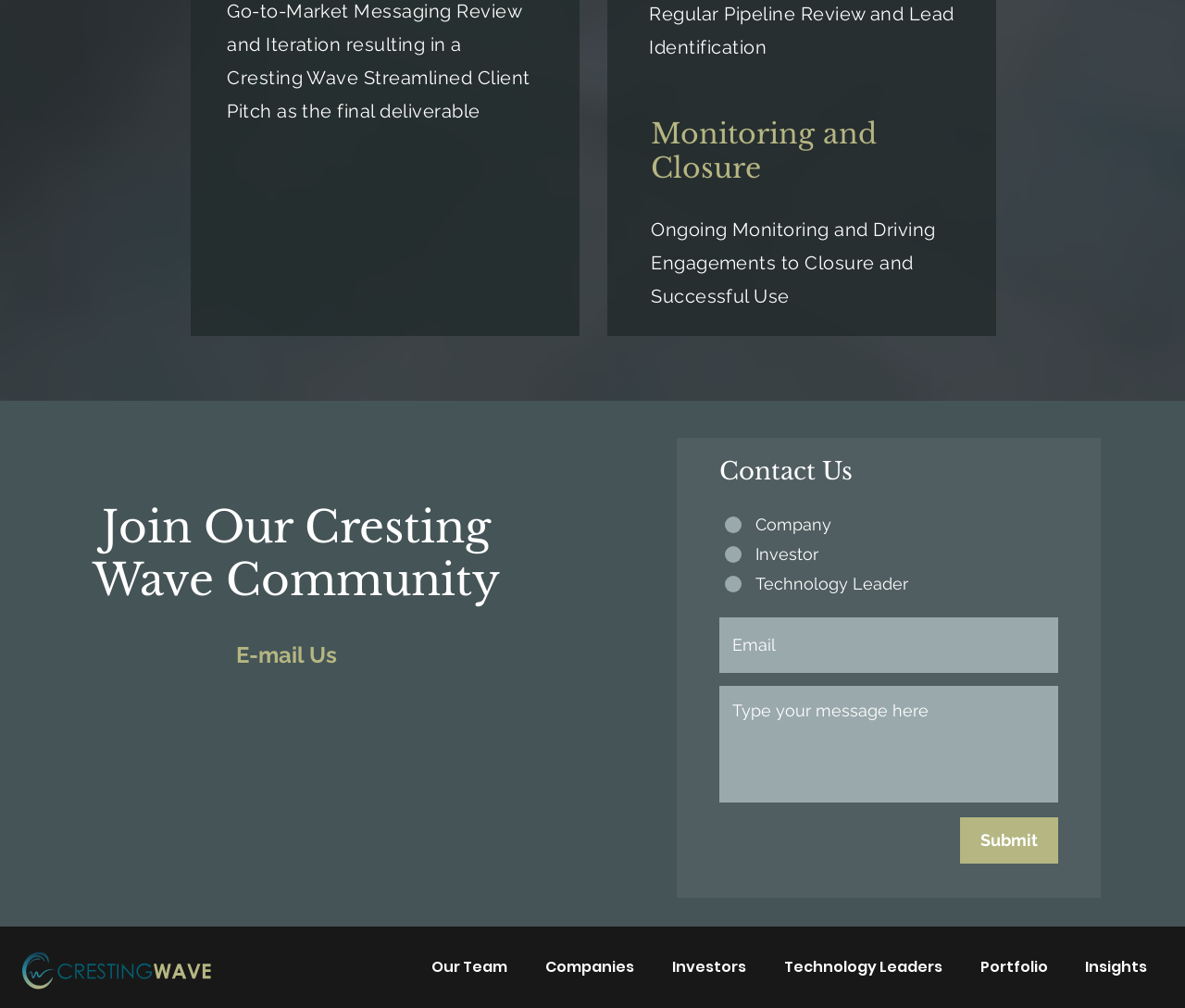Please determine the bounding box coordinates of the clickable area required to carry out the following instruction: "Contact us via email". The coordinates must be four float numbers between 0 and 1, represented as [left, top, right, bottom].

[0.159, 0.625, 0.325, 0.674]